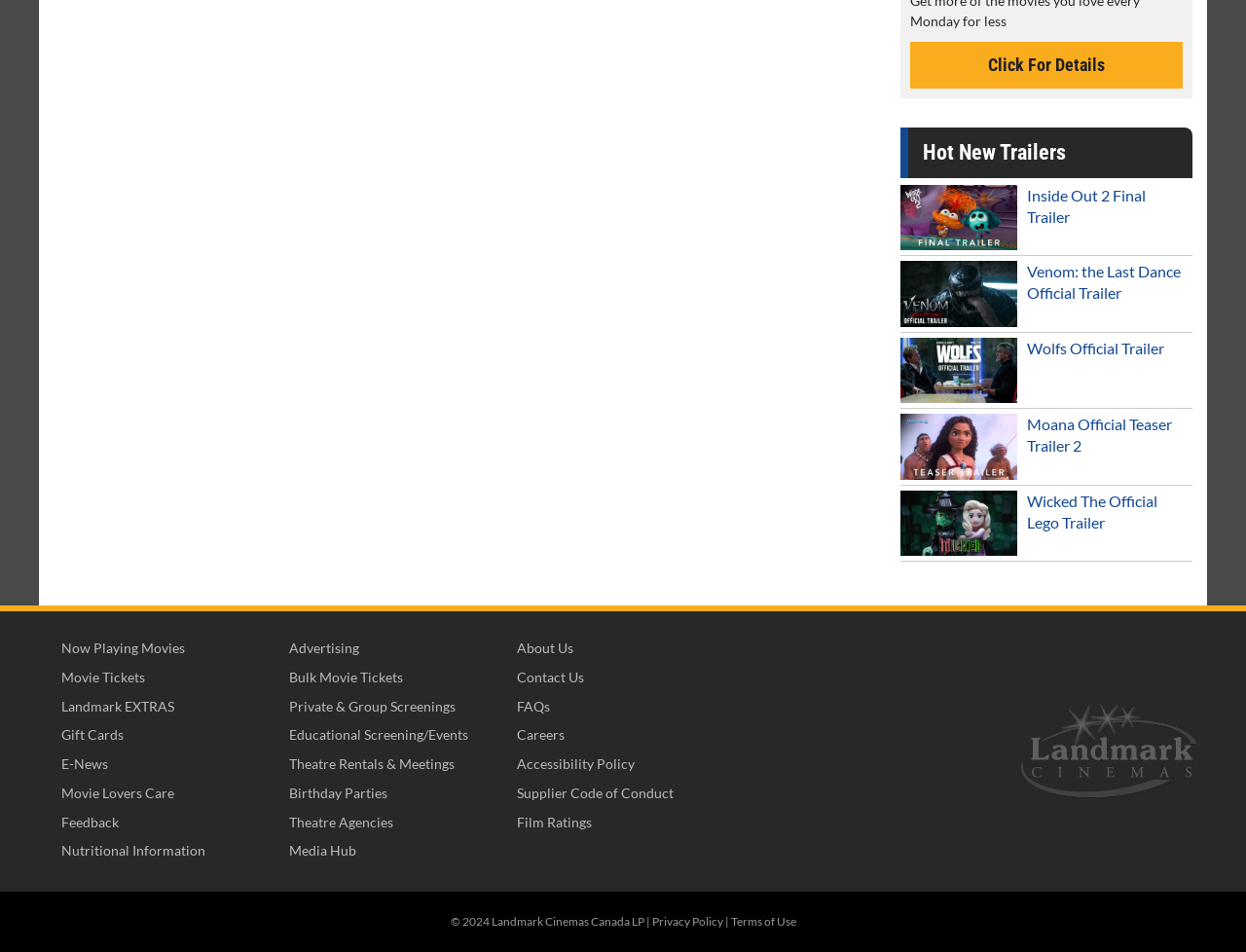Find the bounding box coordinates for the area that should be clicked to accomplish the instruction: "Read About Us".

[0.409, 0.668, 0.587, 0.694]